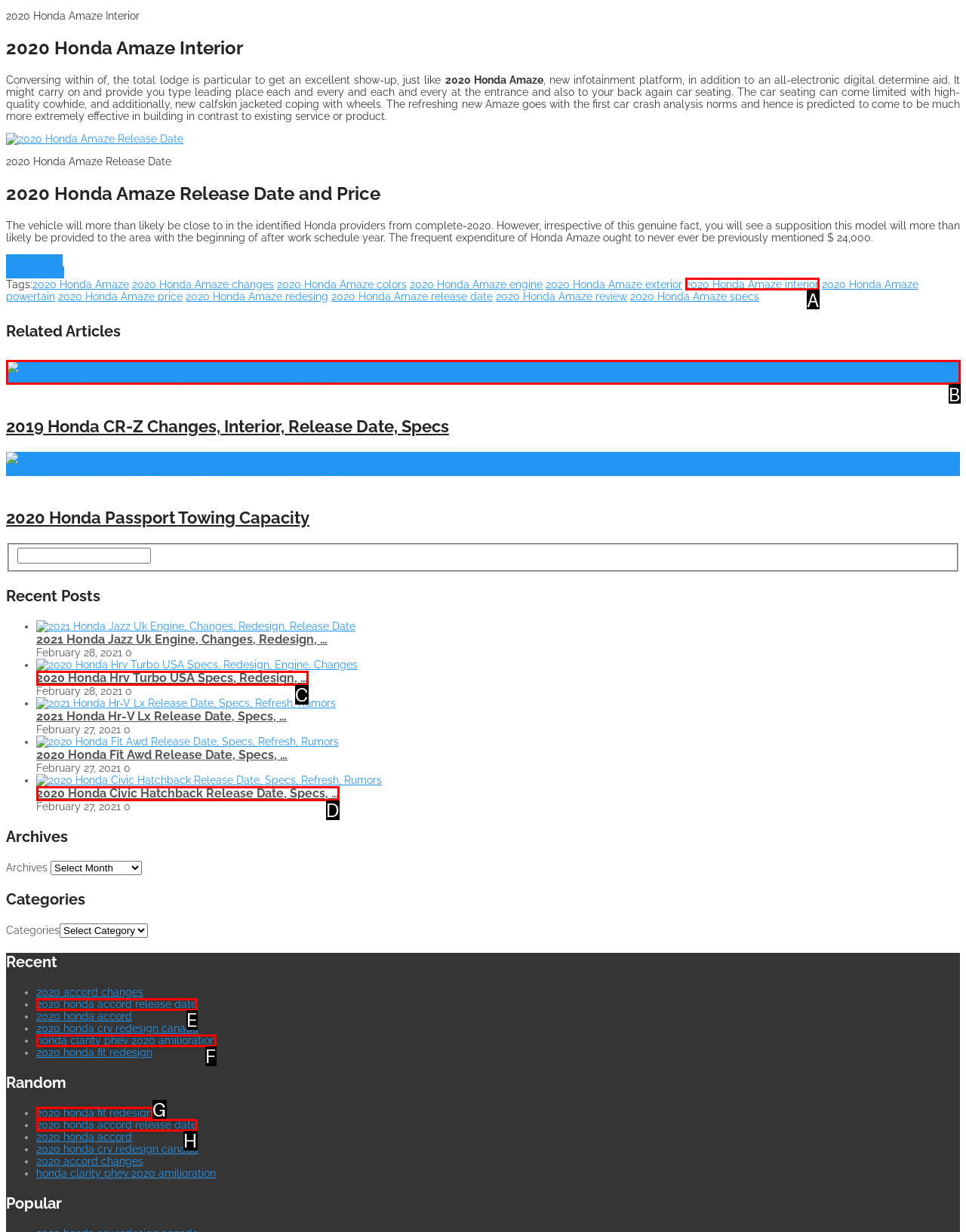Identify the option that corresponds to the description: 2020 honda accord release date. Provide only the letter of the option directly.

E